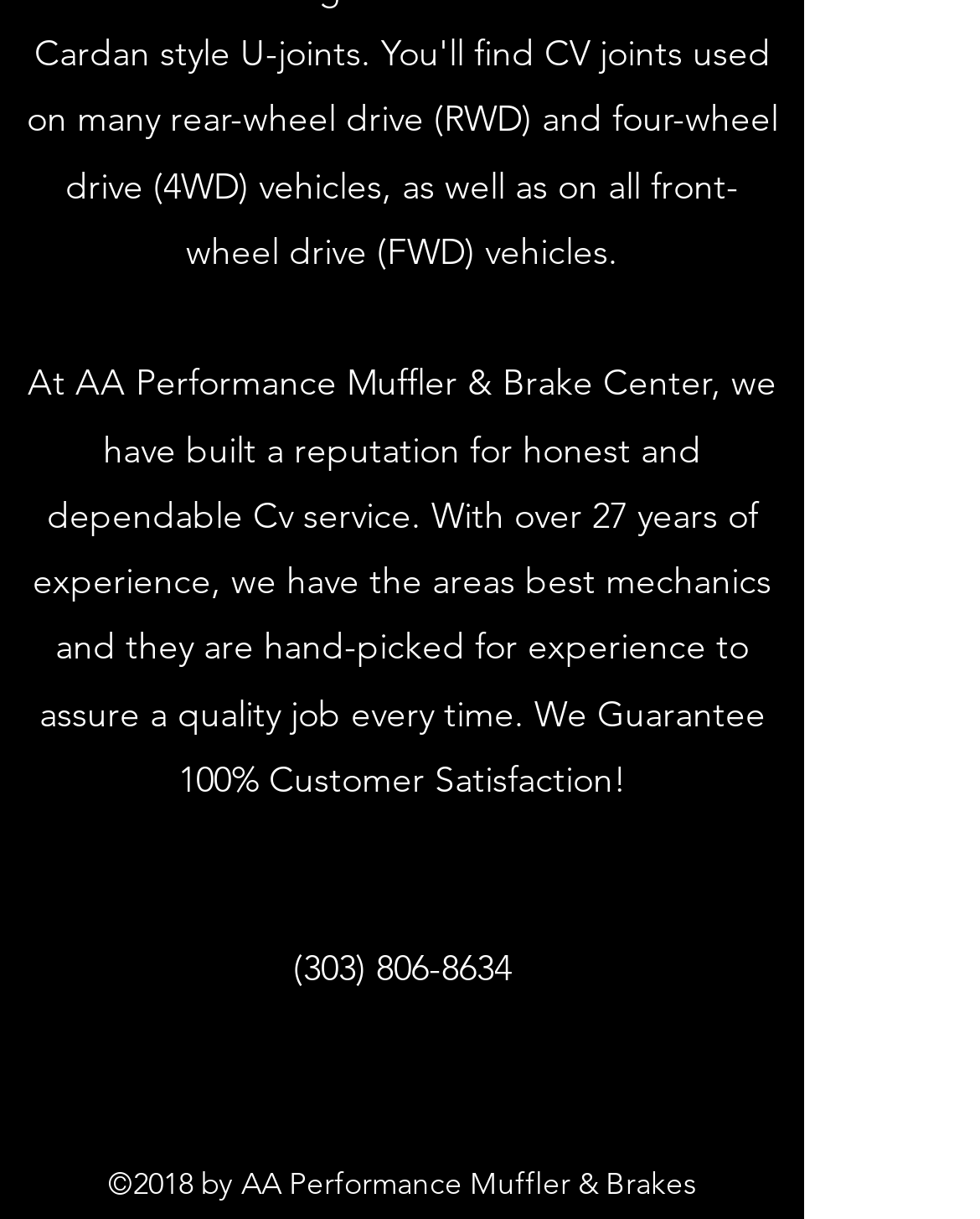Using the provided element description, identify the bounding box coordinates as (top-left x, top-left y, bottom-right x, bottom-right y). Ensure all values are between 0 and 1. Description: (303) 806-8634

[0.299, 0.776, 0.522, 0.813]